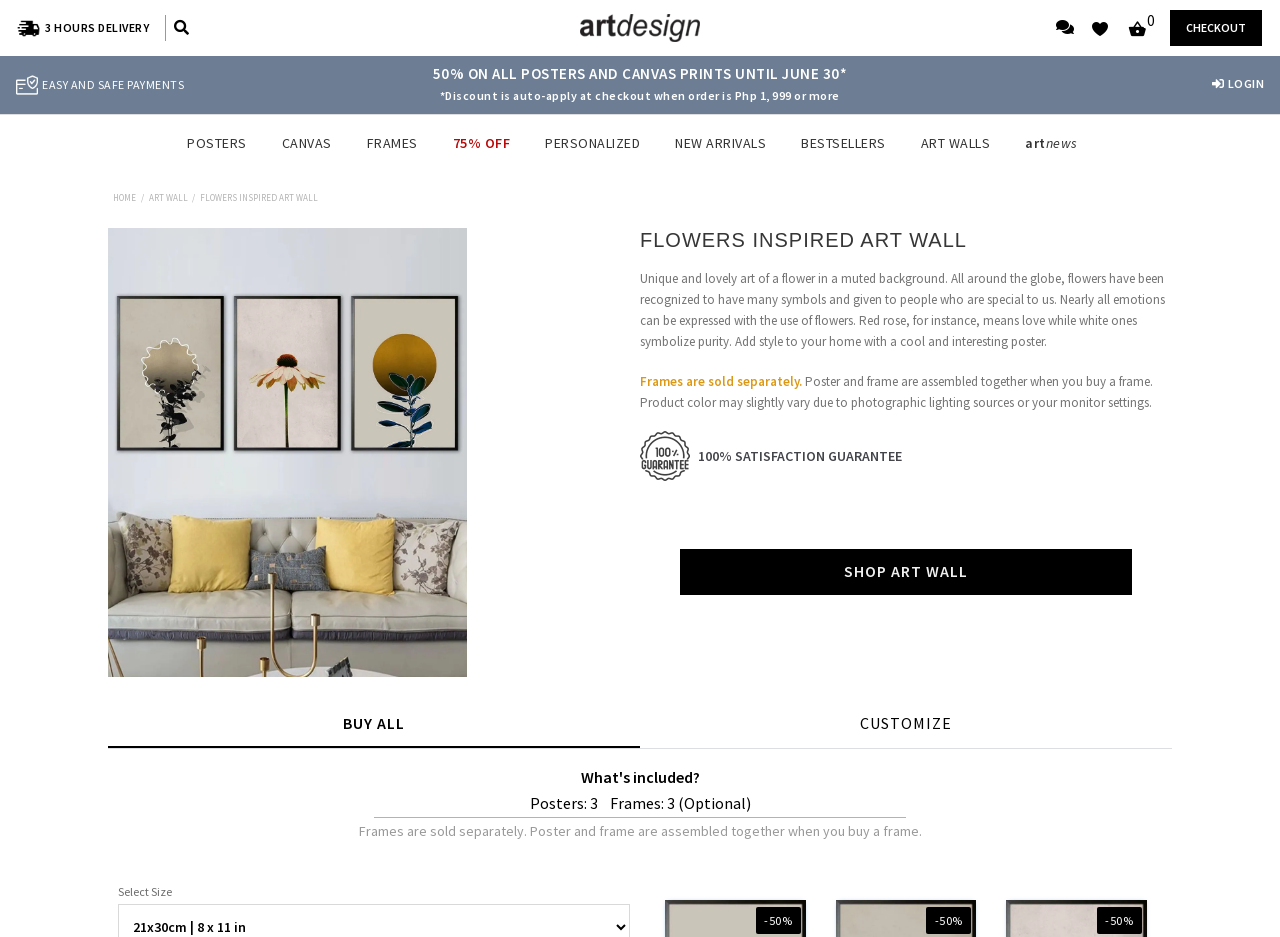Describe in detail what you see on the webpage.

The webpage is an e-commerce page for a unique art piece called "Flowers Inspired Art Wall". At the top left corner, there are two "Skip to" links, followed by the website's logo, "artdesign ph", and a fast delivery icon. On the top right corner, there are several icons, including a shopping cart, a payment icon, and a login button.

Below the top section, there is a navigation menu with links to different categories, such as "POSTERS", "CANVAS", "FRAMES", and "ART WALLS". 

The main content of the page is dedicated to the "Flowers Inspired Art Wall" art piece. There is a large image of the art piece, accompanied by a heading and a detailed description. The description explains that the art piece is a unique and lovely representation of a flower in a muted background, and that flowers have been recognized to have many symbols and meanings. 

Below the description, there are several sections of text, including a note about frames being sold separately, a guarantee of 100% satisfaction, and a call-to-action to "SHOP ART WALL". 

On the right side of the page, there are two buttons, "BUY ALL" and "CUSTOMIZE", followed by a section with details about the product, including the number of posters and frames available. 

At the bottom of the page, there are several more sections, including a "Select Size" option, and three "-50%" discount labels.